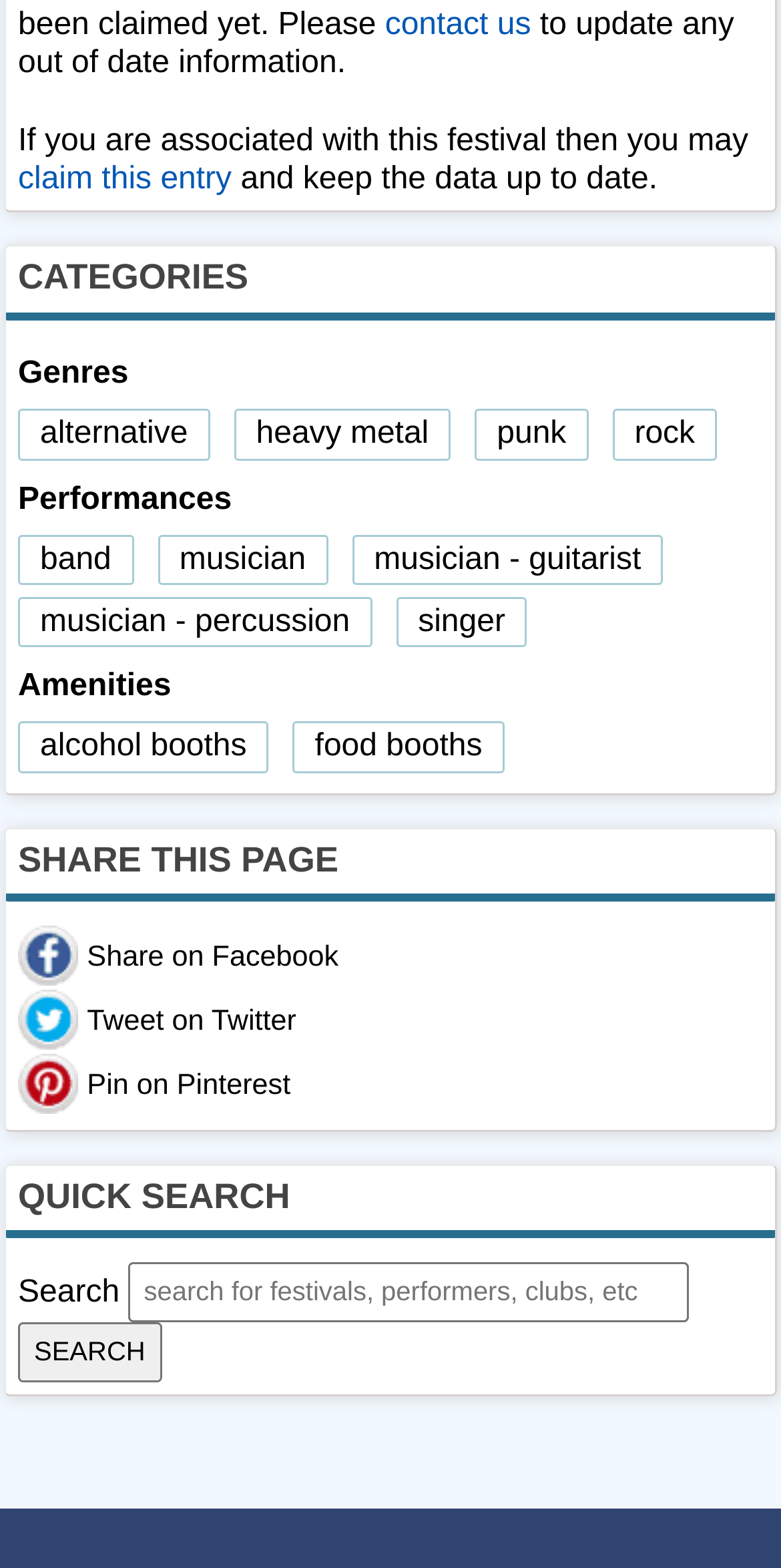Identify the bounding box coordinates of the area that should be clicked in order to complete the given instruction: "share on Facebook". The bounding box coordinates should be four float numbers between 0 and 1, i.e., [left, top, right, bottom].

[0.111, 0.6, 0.433, 0.62]